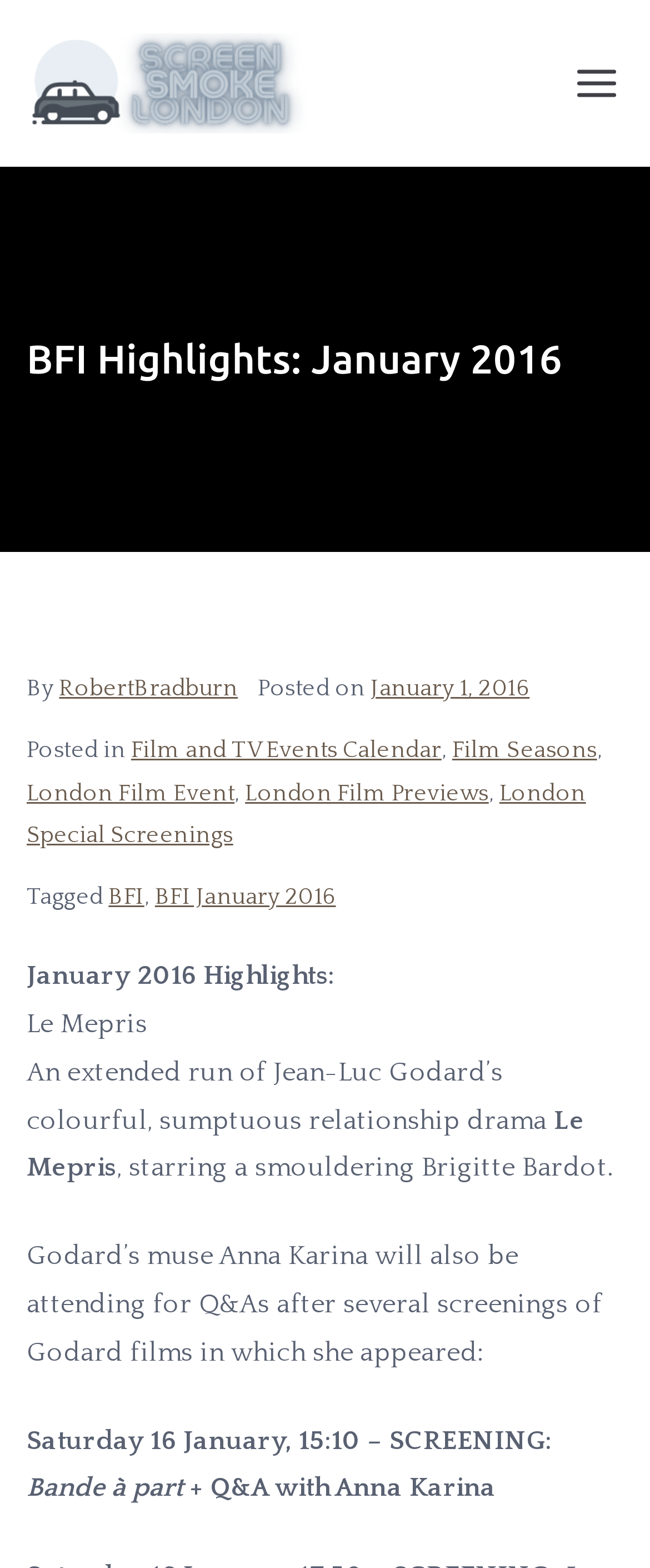What is the name of the film being highlighted?
Please give a detailed answer to the question using the information shown in the image.

The webpage is highlighting a film, and the title of the film is mentioned in the text as 'Le Mepris', which is a colourful, sumptuous relationship drama by Jean-Luc Godard.